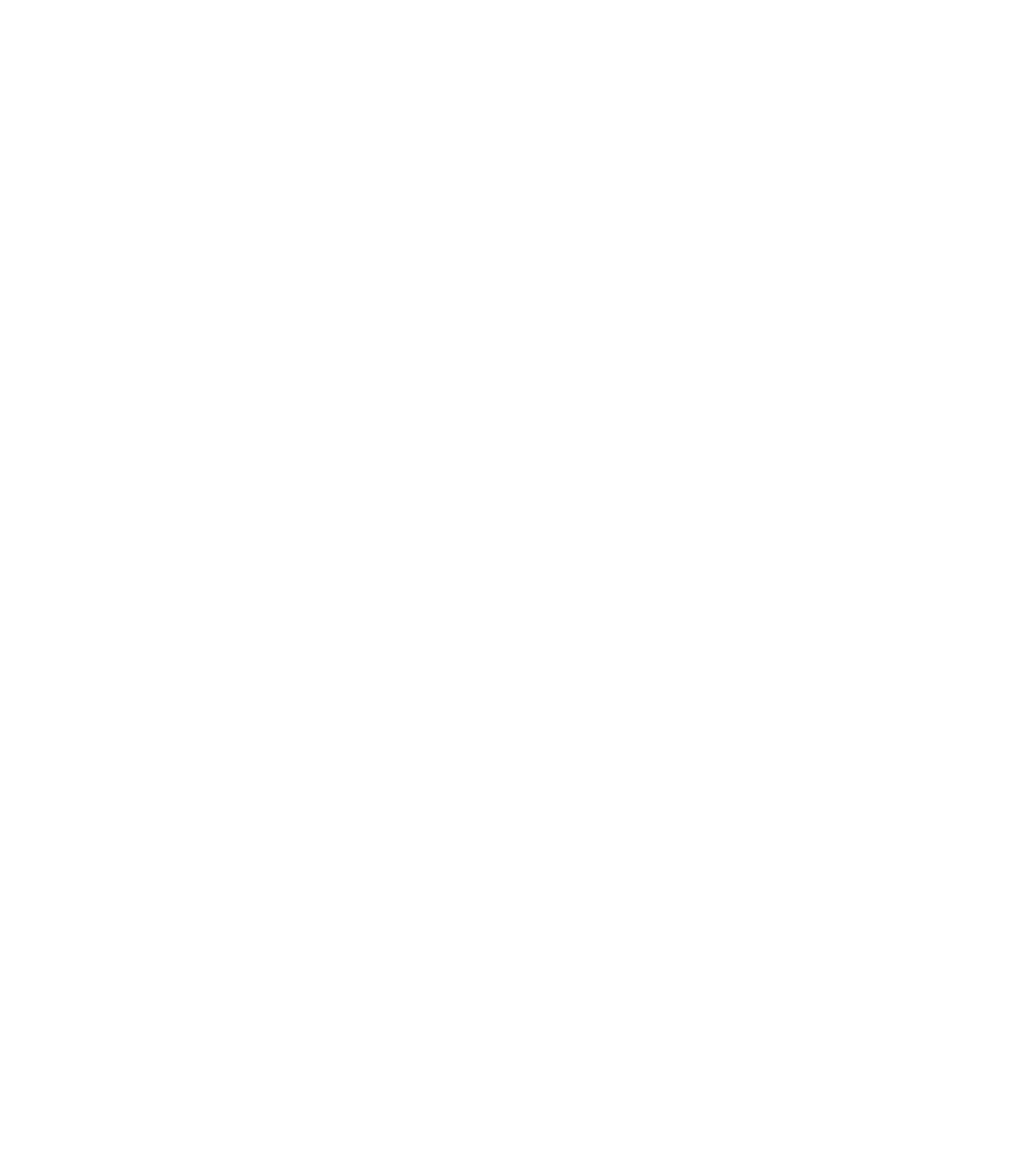What is the title of the first informational link?
Please provide a single word or phrase as your answer based on the image.

Full Spectrum Products